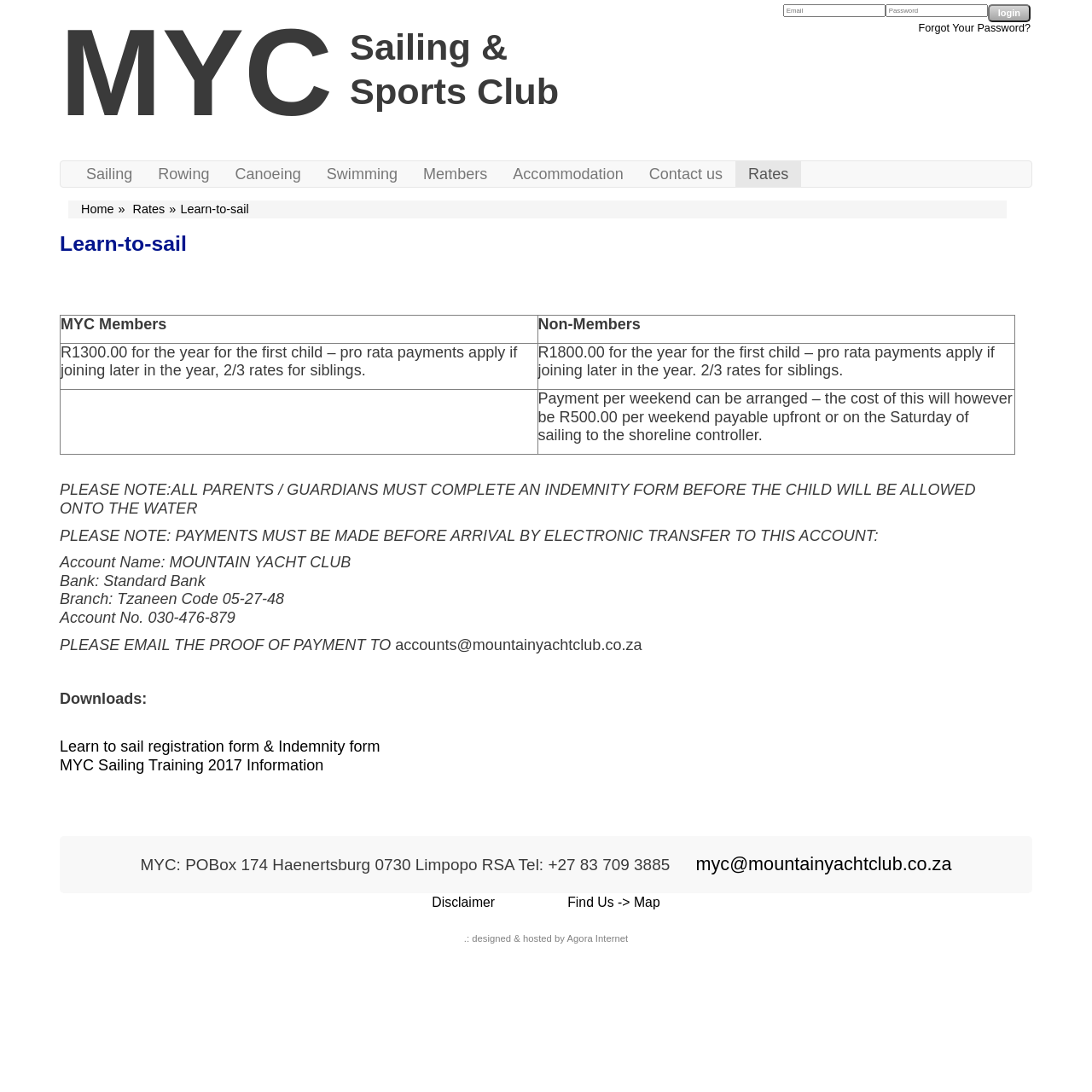Locate the bounding box of the UI element with the following description: "myc@mountainyachtclub.co.za".

[0.625, 0.781, 0.871, 0.801]